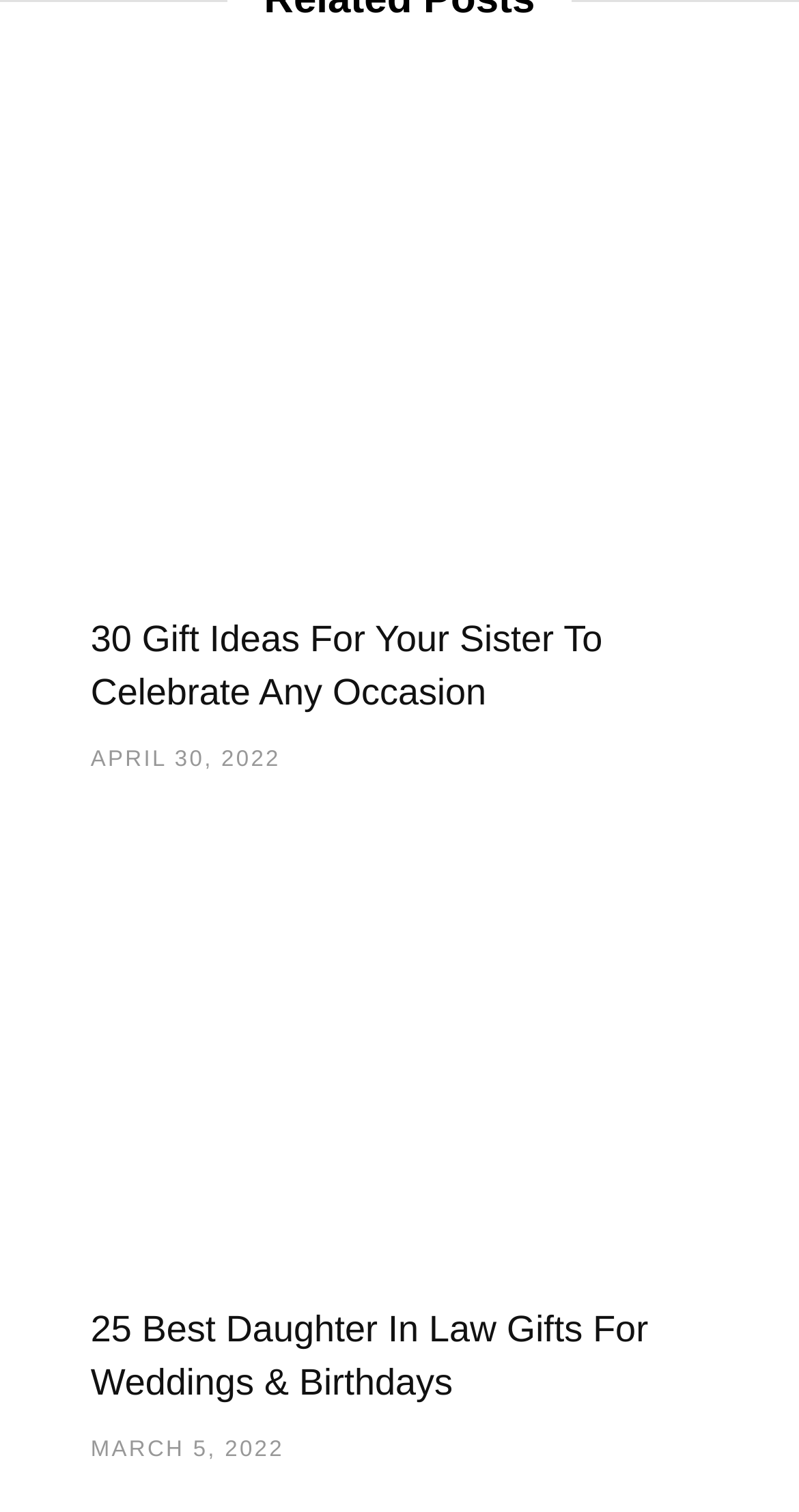What is the most recent occasion for which gift ideas are provided?
Based on the visual details in the image, please answer the question thoroughly.

I looked for the time elements on the webpage and found two dates: April 30, 2022, and March 5, 2022. Since April 30, 2022, is more recent than March 5, 2022, I concluded that the most recent occasion for which gift ideas are provided is April 30, 2022.